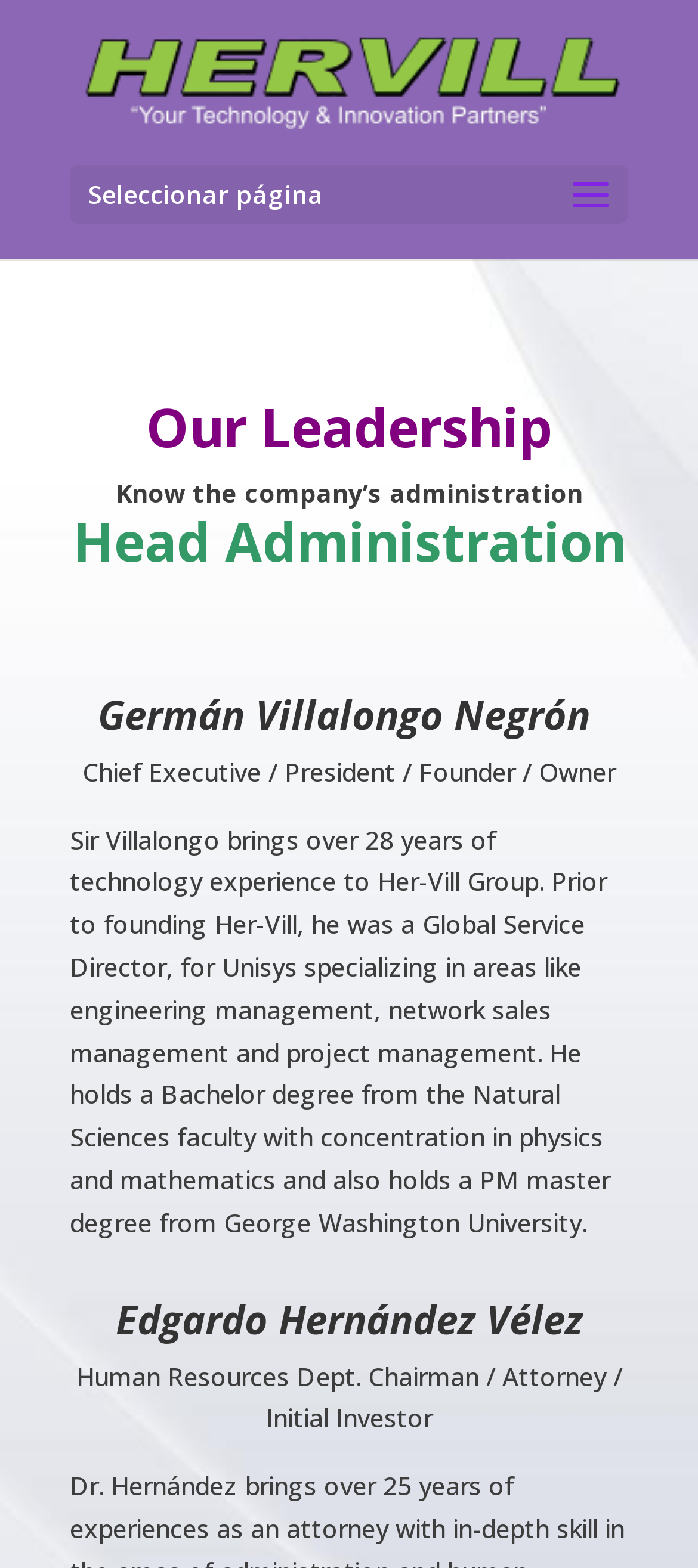Please use the details from the image to answer the following question comprehensively:
What is the role of Edgardo Hernández Vélez?

On the webpage, I found a section titled 'Our Leadership' which lists the company's administration. Under this section, I found a heading with the name 'Edgardo Hernández Vélez' followed by a description of his role as 'Human Resources Dept. Chairman / Attorney / Initial Investor'.